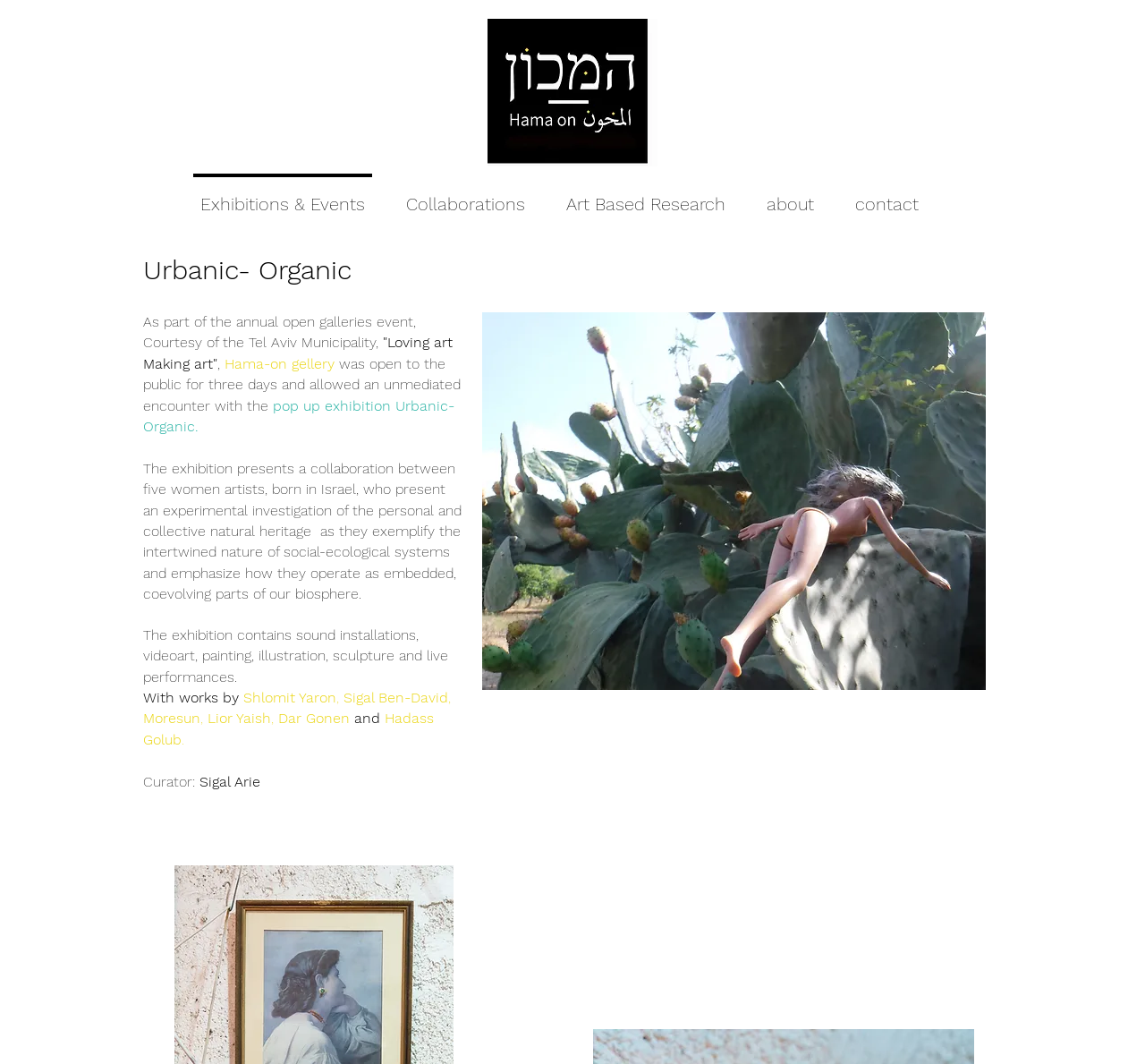Who is the curator of the exhibition?
Please respond to the question with a detailed and thorough explanation.

The curator's name can be found in the text 'Curator: Sigal Arie' which is located at the bottom of the webpage, indicating that Sigal Arie is the person responsible for curating the exhibition.